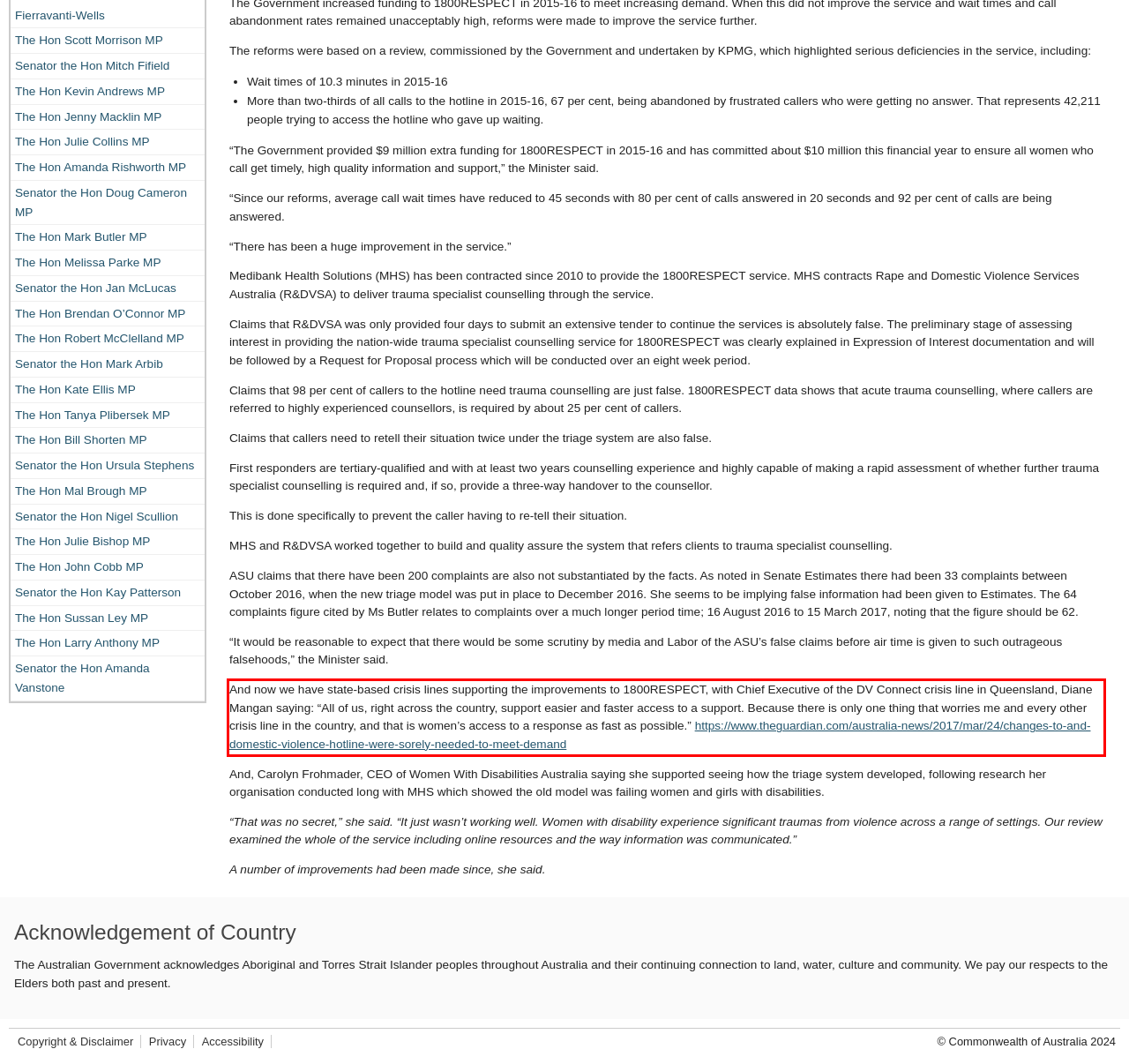Please examine the webpage screenshot and extract the text within the red bounding box using OCR.

And now we have state-based crisis lines supporting the improvements to 1800RESPECT, with Chief Executive of the DV Connect crisis line in Queensland, Diane Mangan saying: “All of us, right across the country, support easier and faster access to a support. Because there is only one thing that worries me and every other crisis line in the country, and that is women’s access to a response as fast as possible.” https://www.theguardian.com/australia-news/2017/mar/24/changes-to-and-domestic-violence-hotline-were-sorely-needed-to-meet-demand